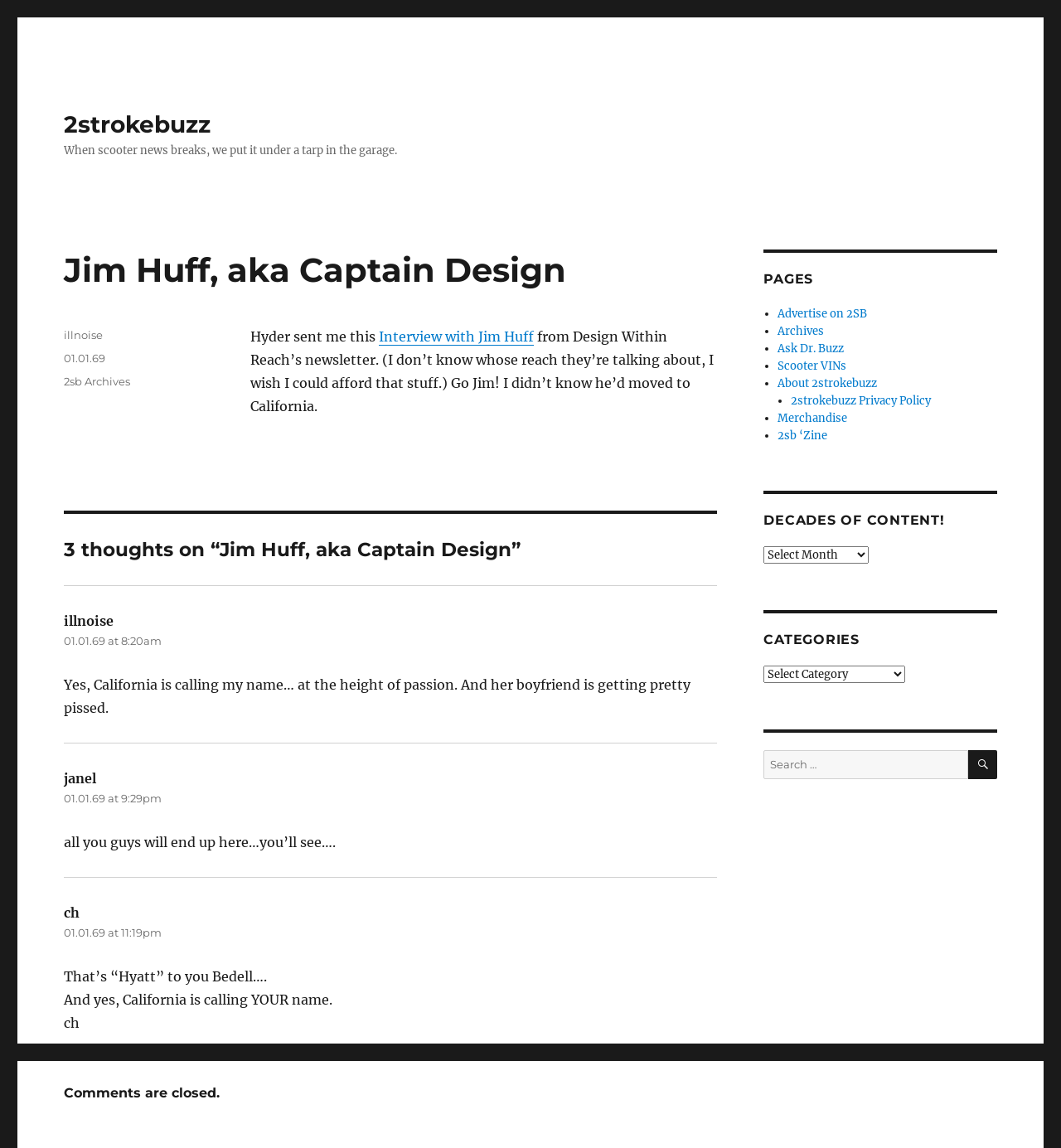What is the category of the article?
Look at the image and provide a detailed response to the question.

The article is categorized under '2sb Archives' as indicated by the link in the footer section of the article.